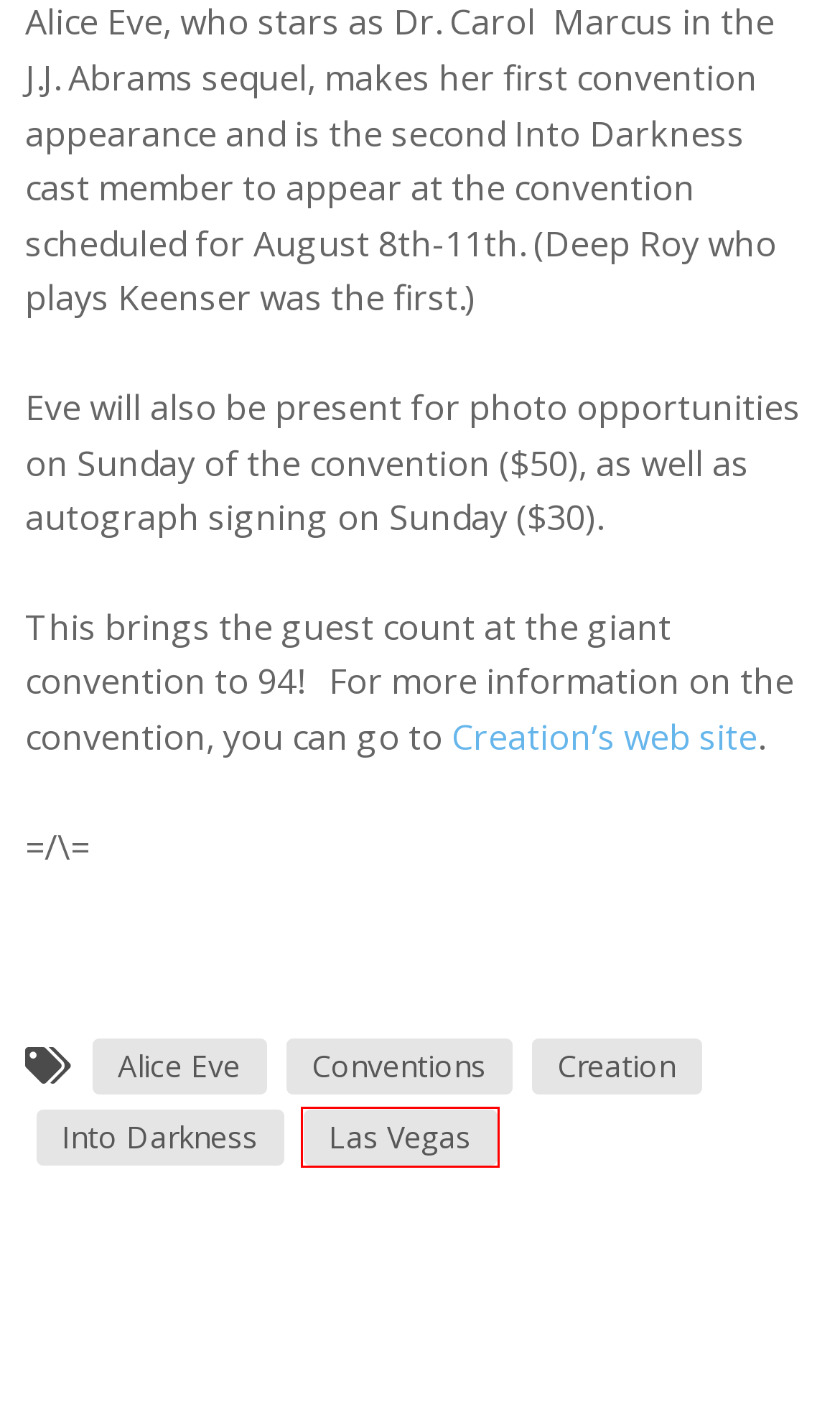Look at the screenshot of a webpage where a red rectangle bounding box is present. Choose the webpage description that best describes the new webpage after clicking the element inside the red bounding box. Here are the candidates:
A. Blog – Trek Geeks – The BEST Star Trek Podcasts in the Galaxy
B. Into Darkness – Trek Geeks – The BEST Star Trek Podcasts in the Galaxy
C. Las Vegas – Trek Geeks – The BEST Star Trek Podcasts in the Galaxy
D. Creation – Trek Geeks – The BEST Star Trek Podcasts in the Galaxy
E. Conventions – Trek Geeks – The BEST Star Trek Podcasts in the Galaxy
F. Creation Entertainment's Official Star Trek Convention in Las Vegas
G. Privacy – Trek Geeks – The BEST Star Trek Podcasts in the Galaxy
H. Alice Eve – Trek Geeks – The BEST Star Trek Podcasts in the Galaxy

C